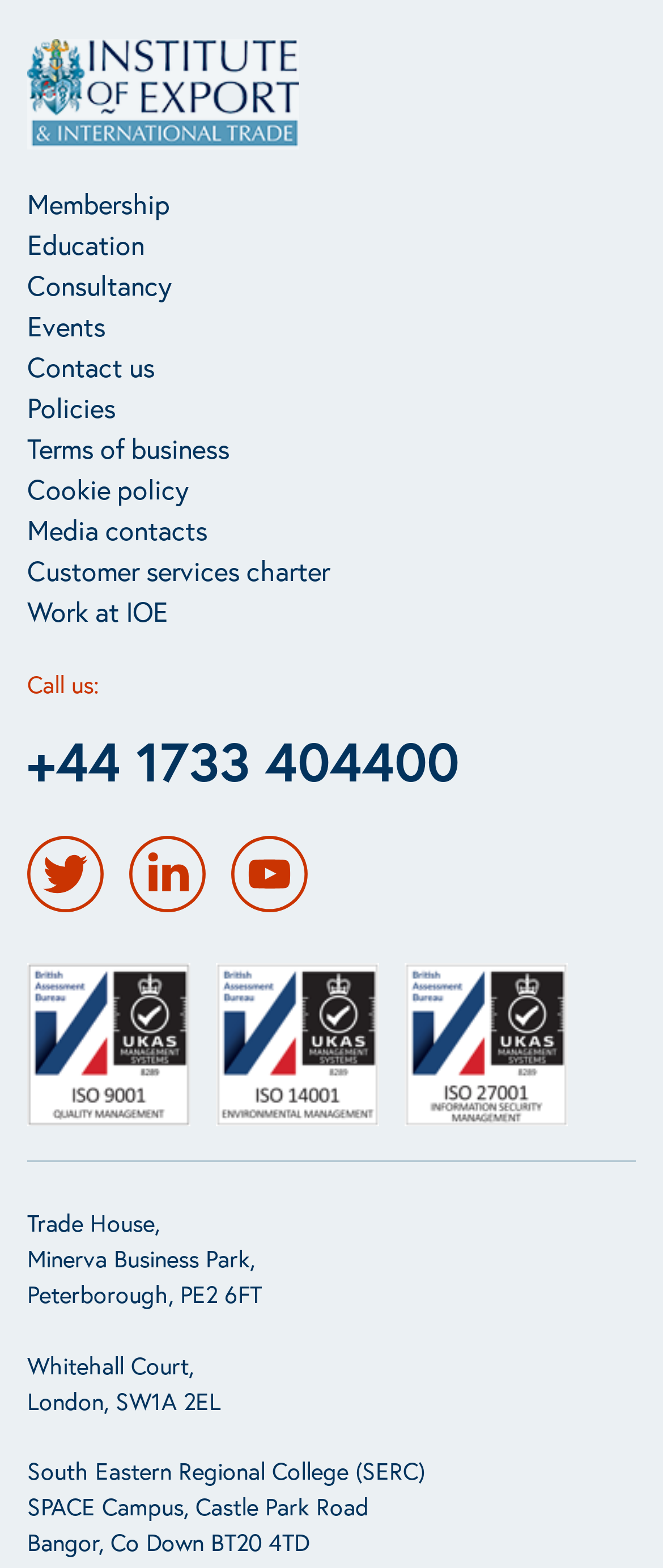Could you highlight the region that needs to be clicked to execute the instruction: "Call the phone number"?

[0.041, 0.463, 0.692, 0.508]